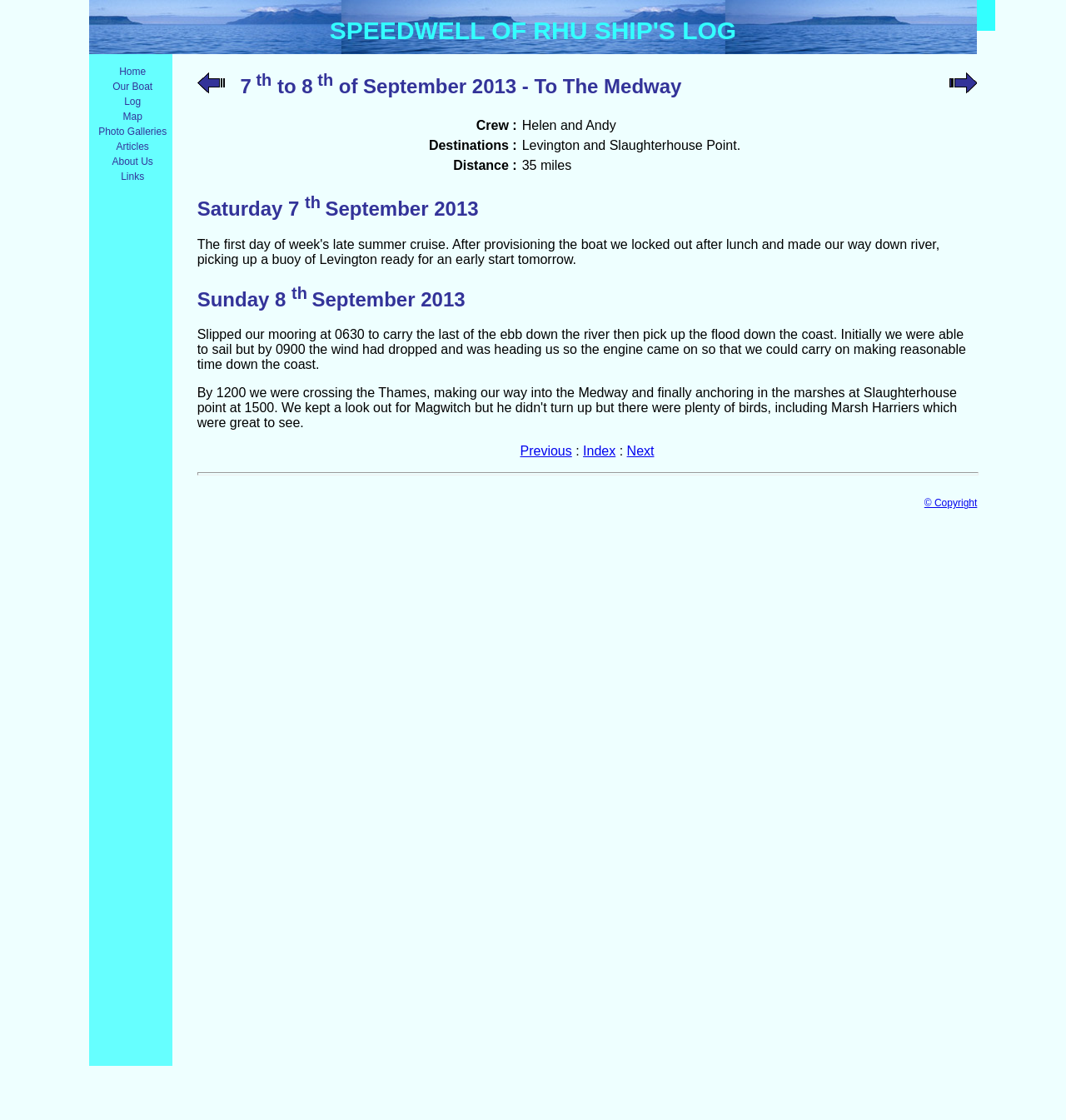Given the description of the UI element: "magazine module", predict the bounding box coordinates in the form of [left, top, right, bottom], with each value being a float between 0 and 1.

None